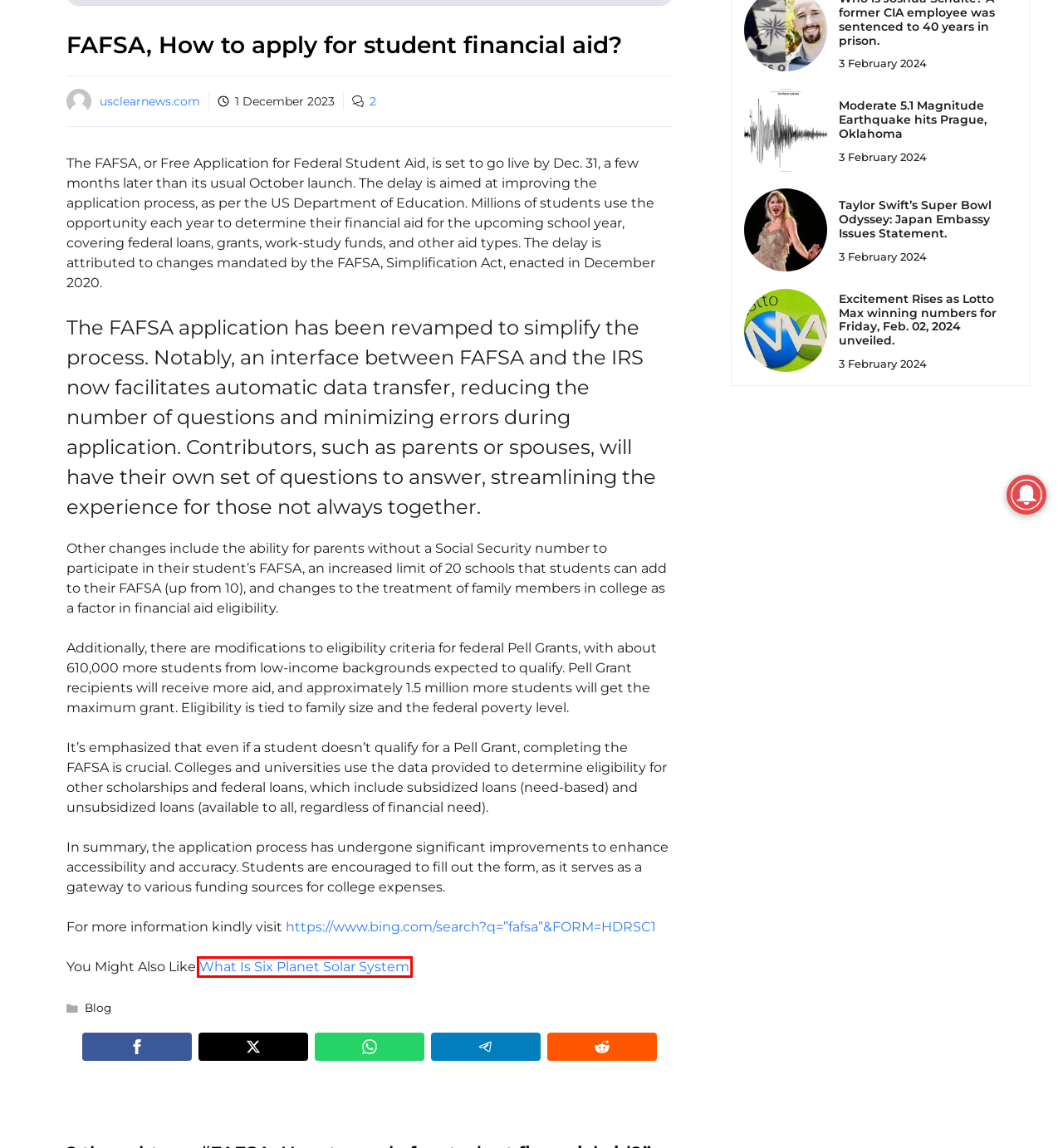You are presented with a screenshot of a webpage that includes a red bounding box around an element. Determine which webpage description best matches the page that results from clicking the element within the red bounding box. Here are the candidates:
A. Usclearnews.com - ClearNews
B. Moderate 5.1 Magnitude Earthquake Hits Prague, Oklahoma - ClearNews
C. Microsoft
D. Taylor Swift's Super Bowl Odyssey: Japan Embassy Issues Statement. - ClearNews
E. Who Is Joshua Schulte? A Former CIA Employee Was Sentenced To 40 Years In Prison. - ClearNews
F. Excitement Rises As Lotto Max Winning Numbers For Friday, Feb. 02, 2024 Unveiled. - ClearNews
G. Science/Tech - ClearNews
H. What Is Six Planet Solar System? - ClearNews

H